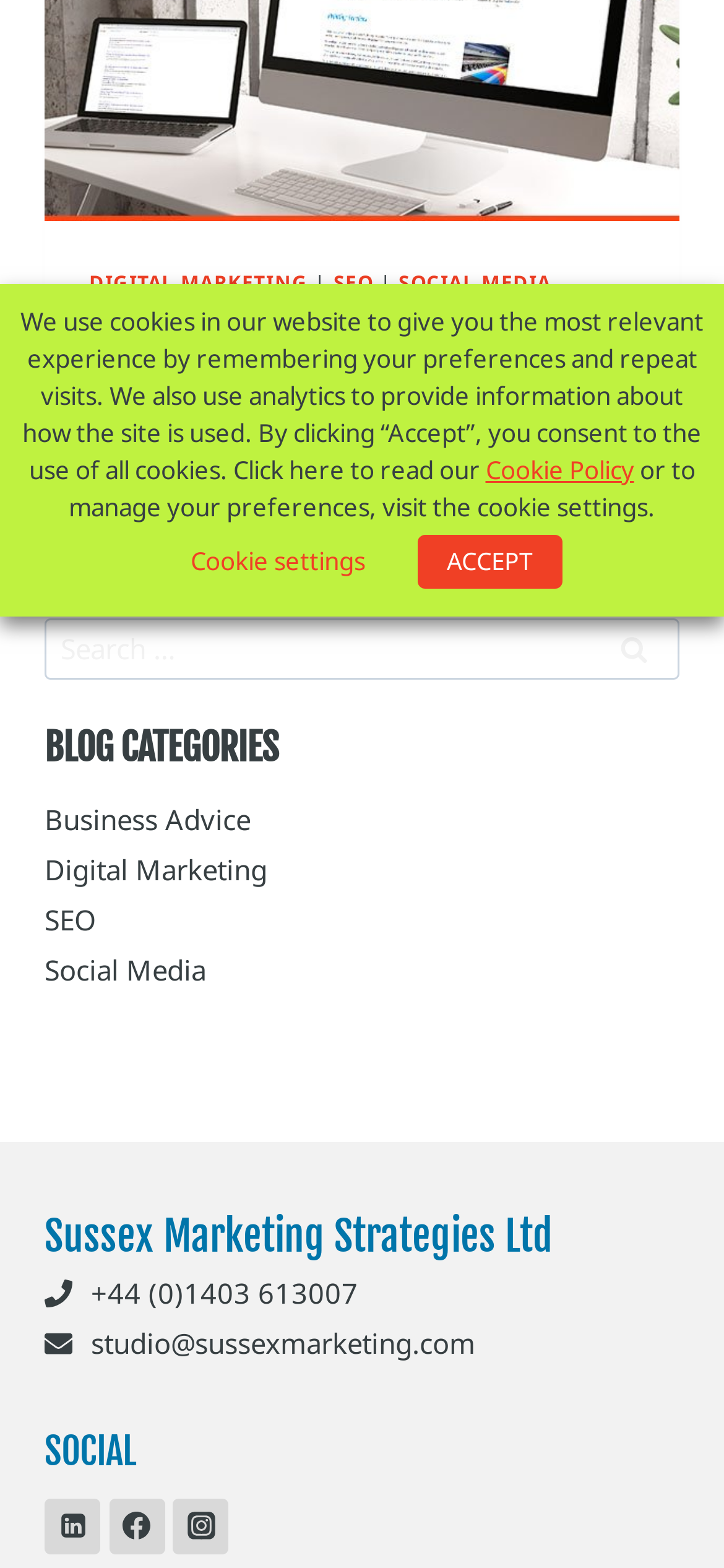Based on the element description, predict the bounding box coordinates (top-left x, top-left y, bottom-right x, bottom-right y) for the UI element in the screenshot: What is digital marketing?

[0.123, 0.202, 0.7, 0.234]